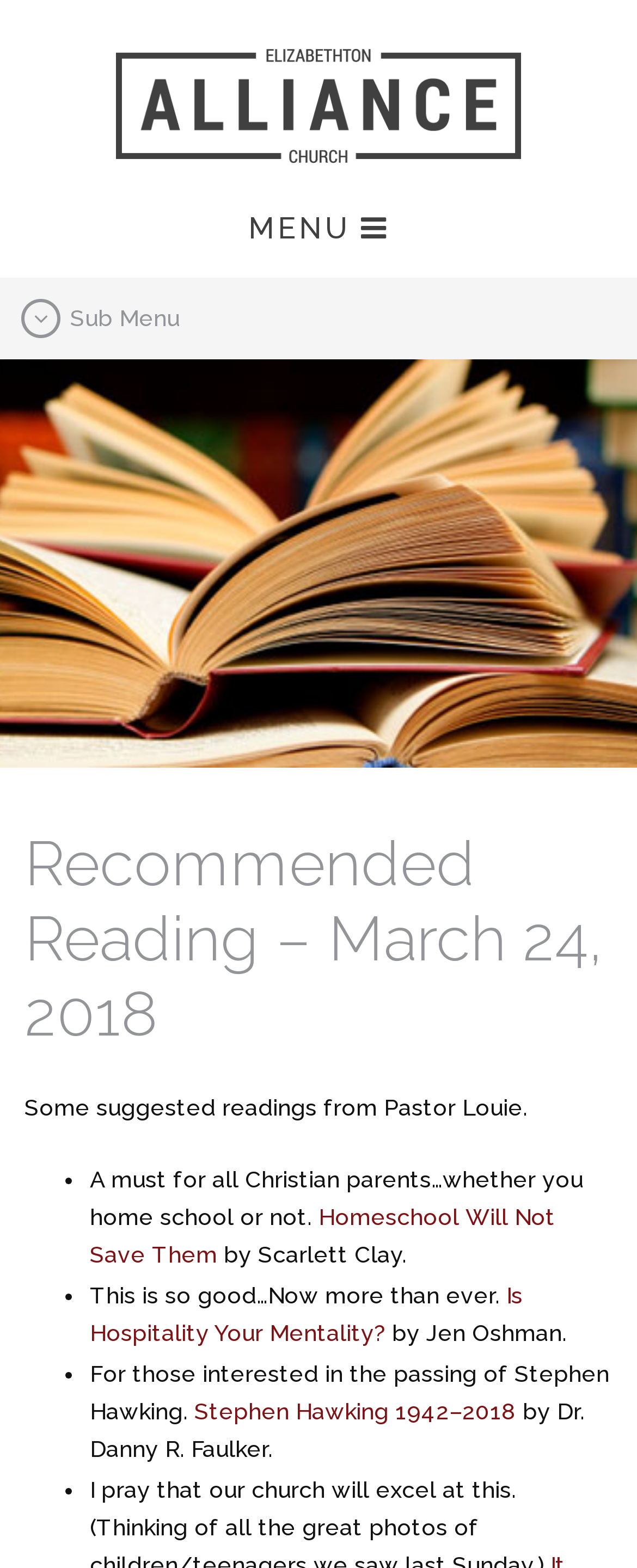For the element described, predict the bounding box coordinates as (top-left x, top-left y, bottom-right x, bottom-right y). All values should be between 0 and 1. Element description: parent_node: Search for: value="Search"

None